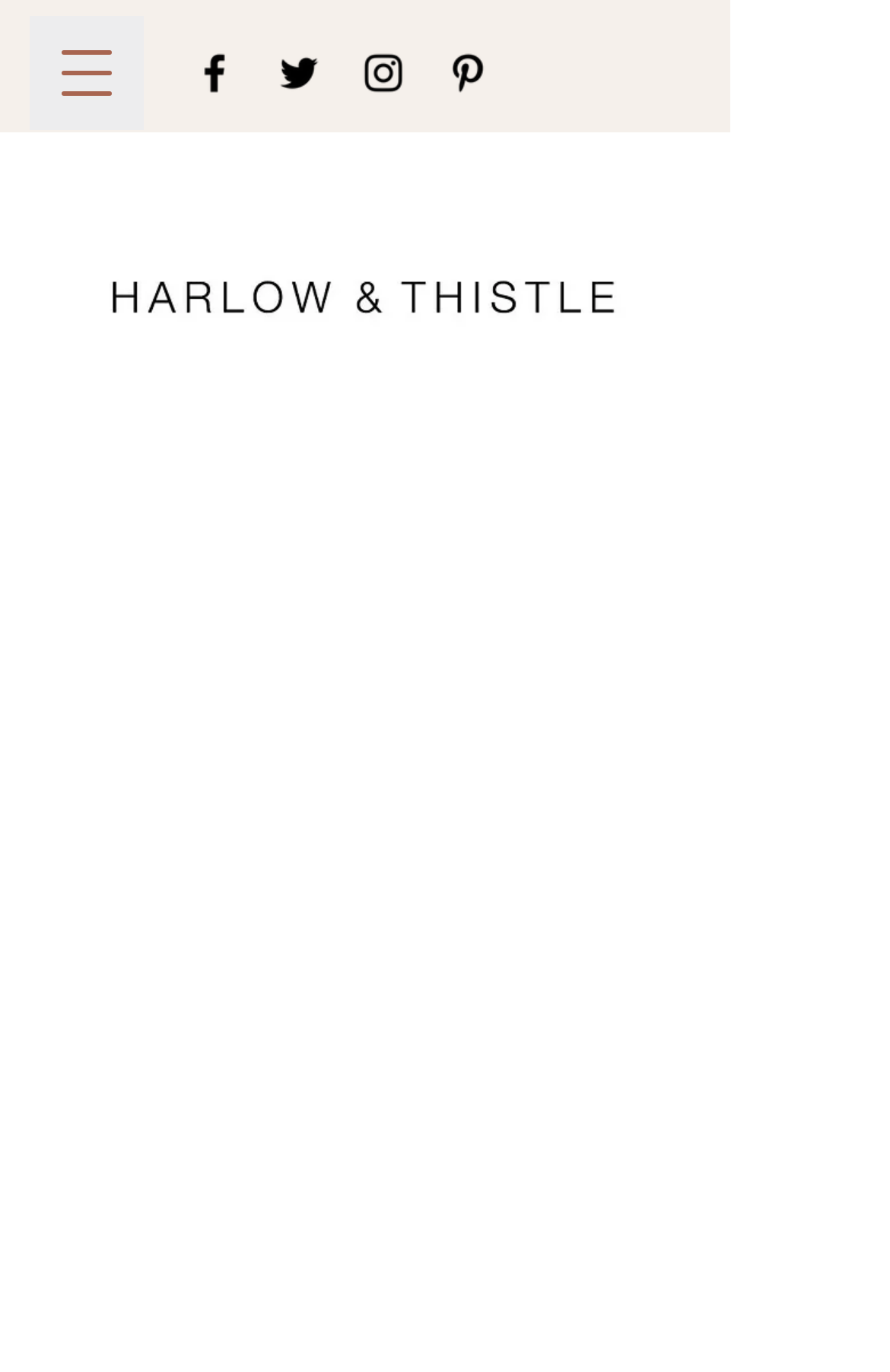Provide an in-depth caption for the contents of the webpage.

The webpage is titled "HOME | HT Studio" and features a social bar at the top, which contains four links to social media platforms: Facebook, Twitter, Instagram, and Pinterest. Each link is accompanied by an image representing the respective platform. 

Below the social bar, there is a button to open a navigation menu, which is positioned at the top-left corner of the page. 

The main content of the page is divided into three sections. The first section features an image, likely a background image, that spans almost the entire width of the page. 

In the second section, there is a link to "INTERIORS" positioned at the top-center of the page, accompanied by another image that takes up most of the page's width. 

The third section contains a link to "E-DESIGN" at the bottom-center of the page, accompanied by a third image that also spans most of the page's width.